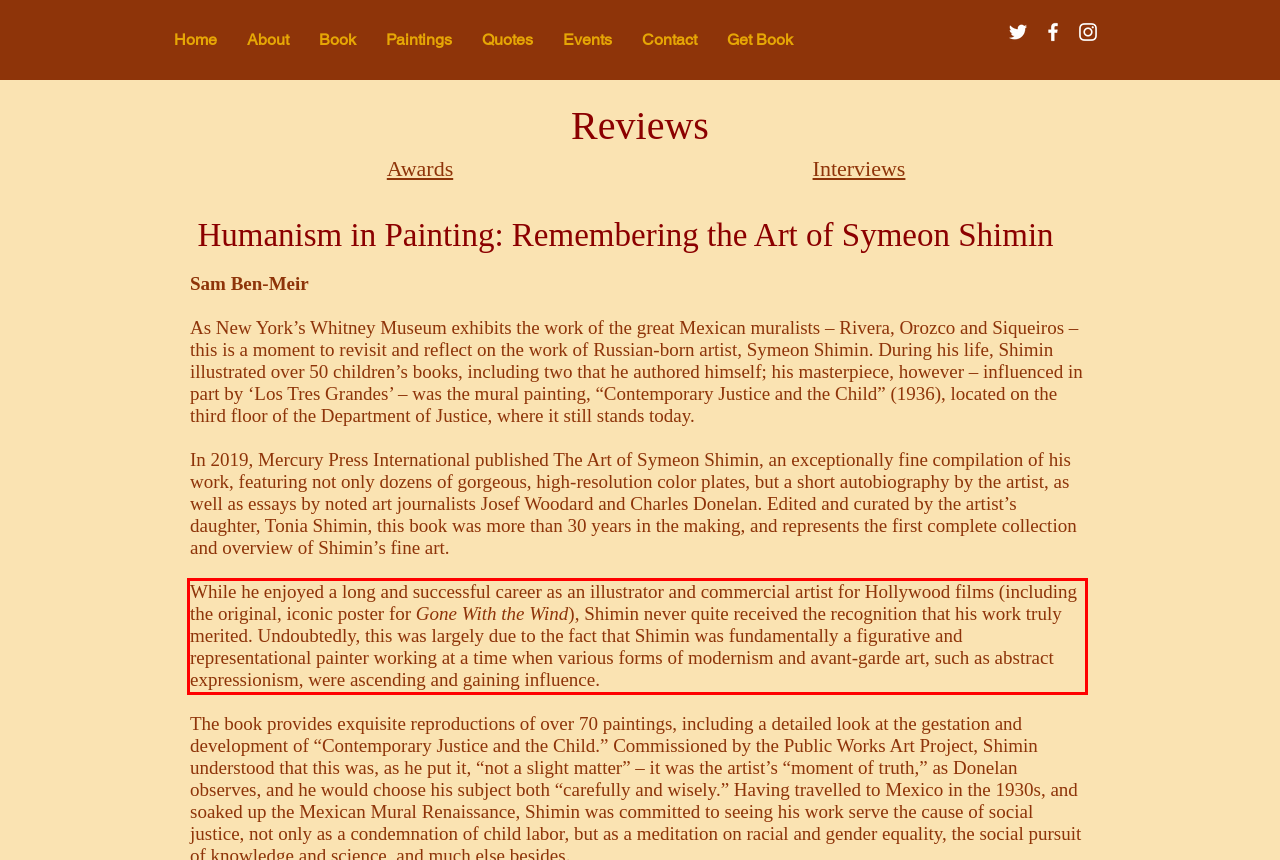Please analyze the screenshot of a webpage and extract the text content within the red bounding box using OCR.

While he enjoyed a long and successful career as an illustrator and commercial artist for Hollywood films (including the original, iconic poster for Gone With the Wind), Shimin never quite received the recognition that his work truly merited. Undoubtedly, this was largely due to the fact that Shimin was fundamentally a figurative and representational painter working at a time when various forms of modernism and avant-garde art, such as abstract expressionism, were ascending and gaining influence.